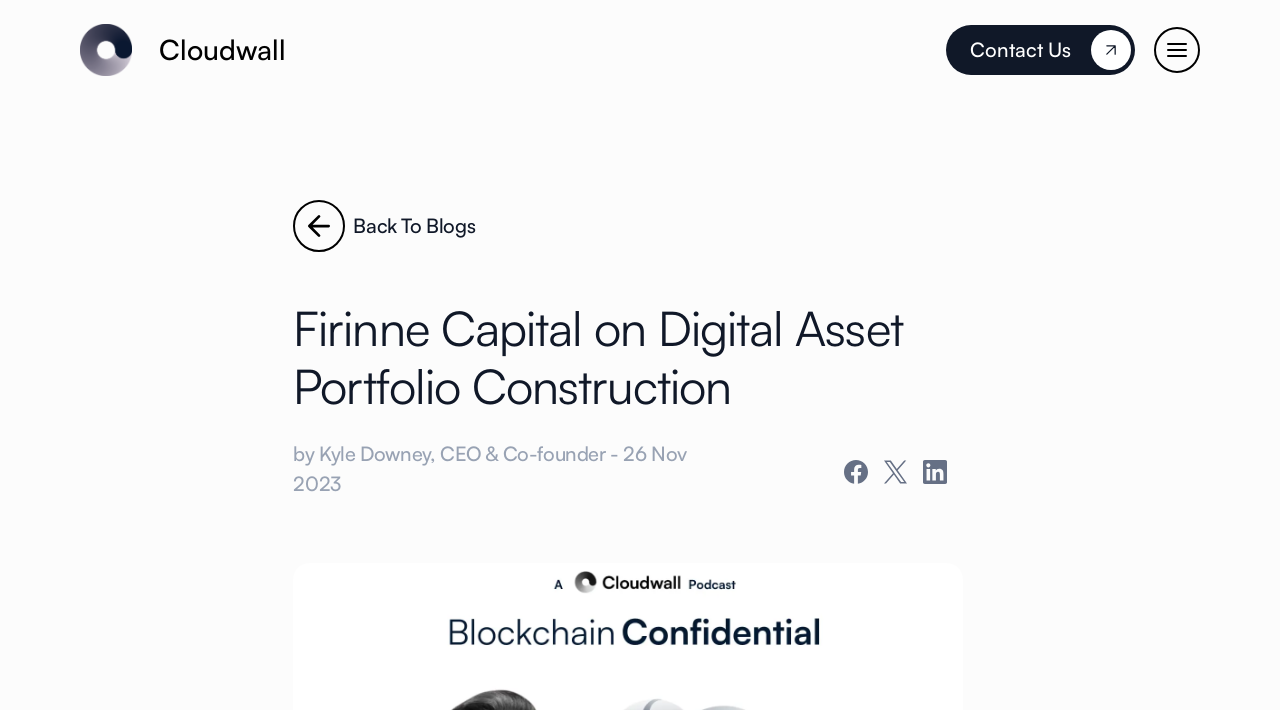Give the bounding box coordinates for this UI element: "Back To Blogs". The coordinates should be four float numbers between 0 and 1, arranged as [left, top, right, bottom].

[0.229, 0.282, 0.752, 0.355]